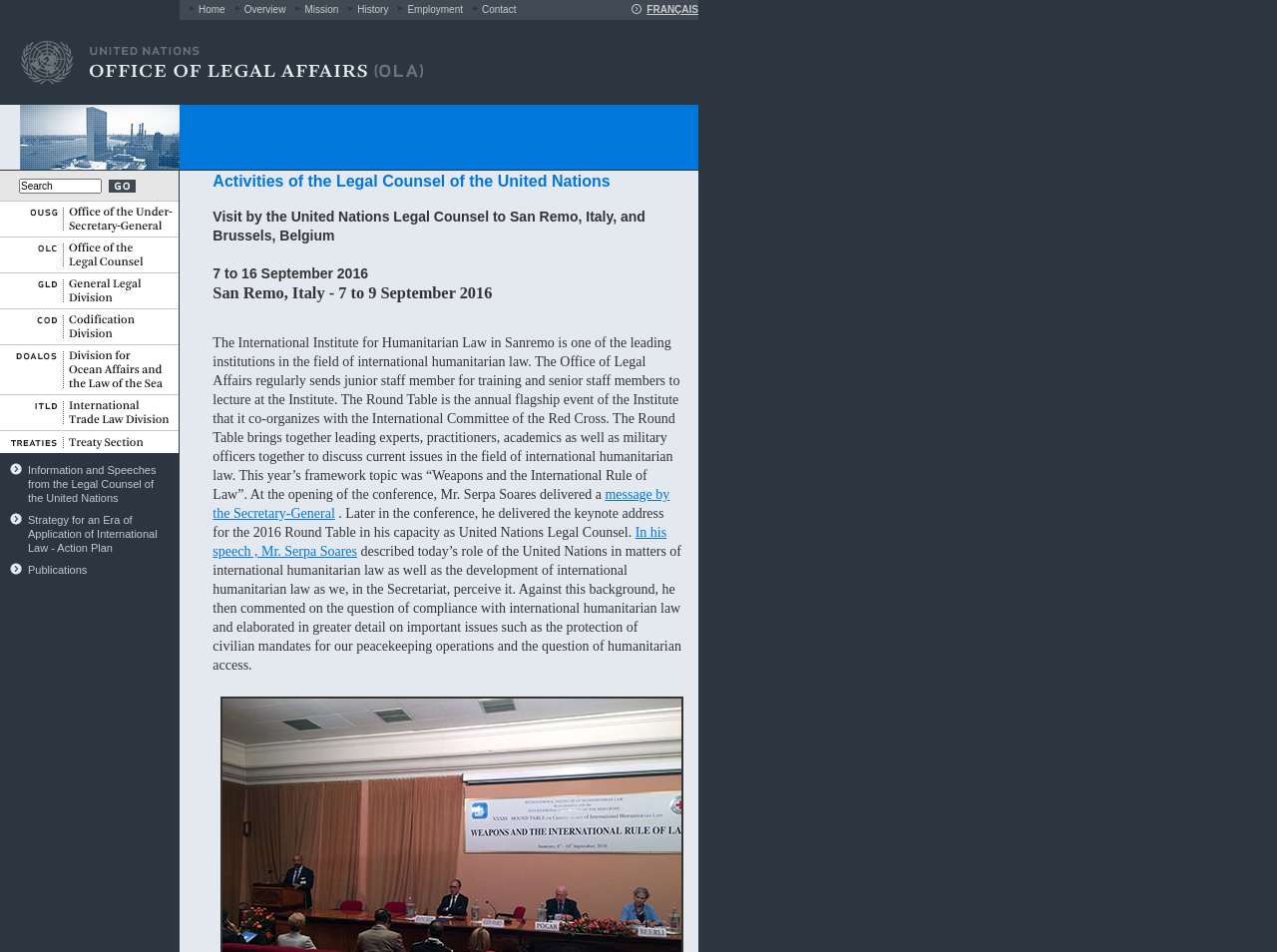Pinpoint the bounding box coordinates of the element that must be clicked to accomplish the following instruction: "Click the Home link". The coordinates should be in the format of four float numbers between 0 and 1, i.e., [left, top, right, bottom].

[0.155, 0.004, 0.176, 0.016]